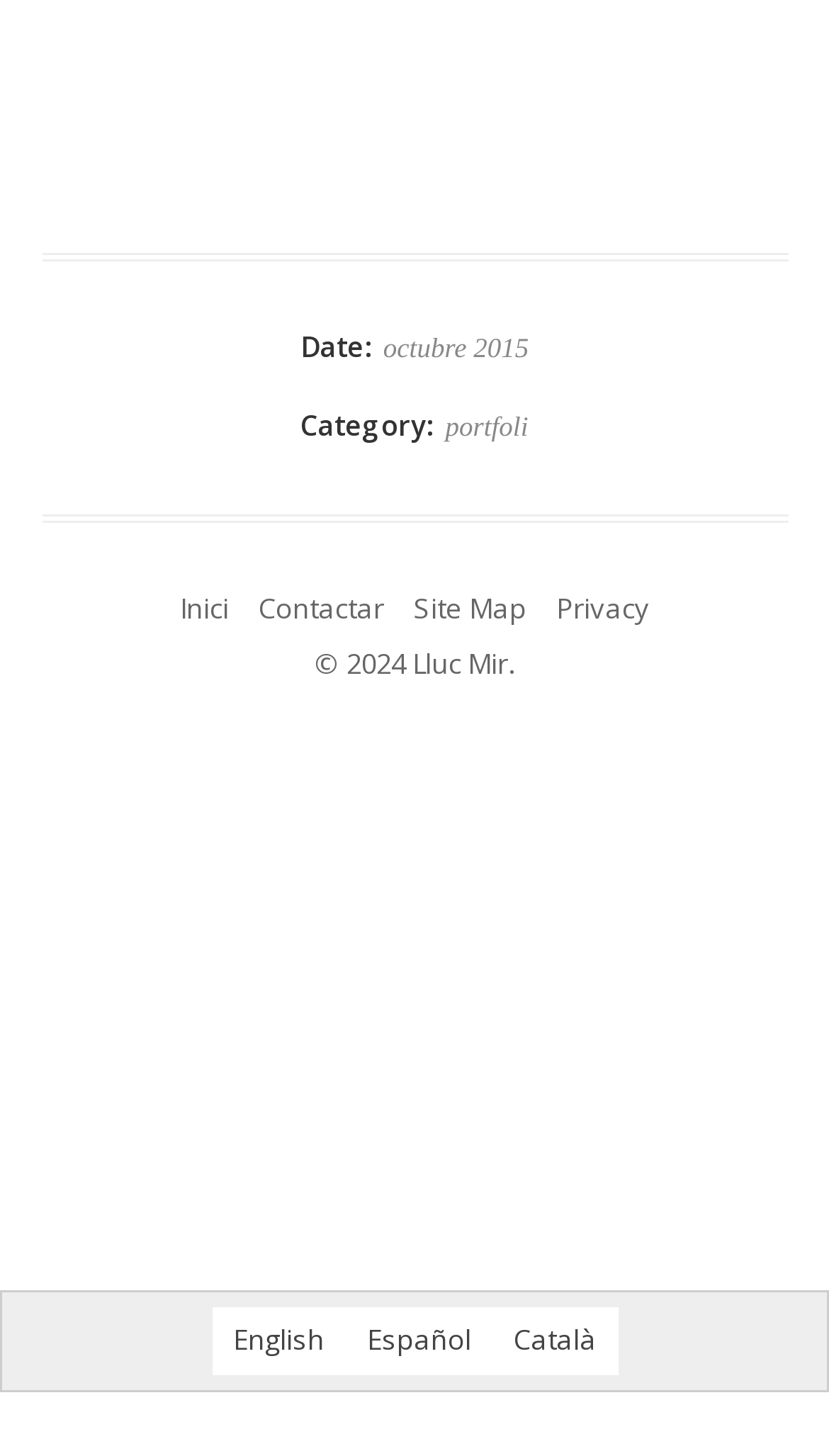Using the provided element description "octubre 2015", determine the bounding box coordinates of the UI element.

[0.462, 0.228, 0.638, 0.25]